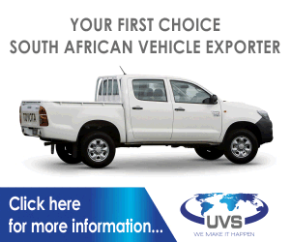What is the theme of the accompanying text?
Please craft a detailed and exhaustive response to the question.

The accompanying text emphasizes the theme of vehicle exportation with the phrase 'YOUR FIRST CHOICE SOUTH AFRICAN VEHICLE EXPORTER', which clearly indicates that the image is related to exporting vehicles from South Africa.